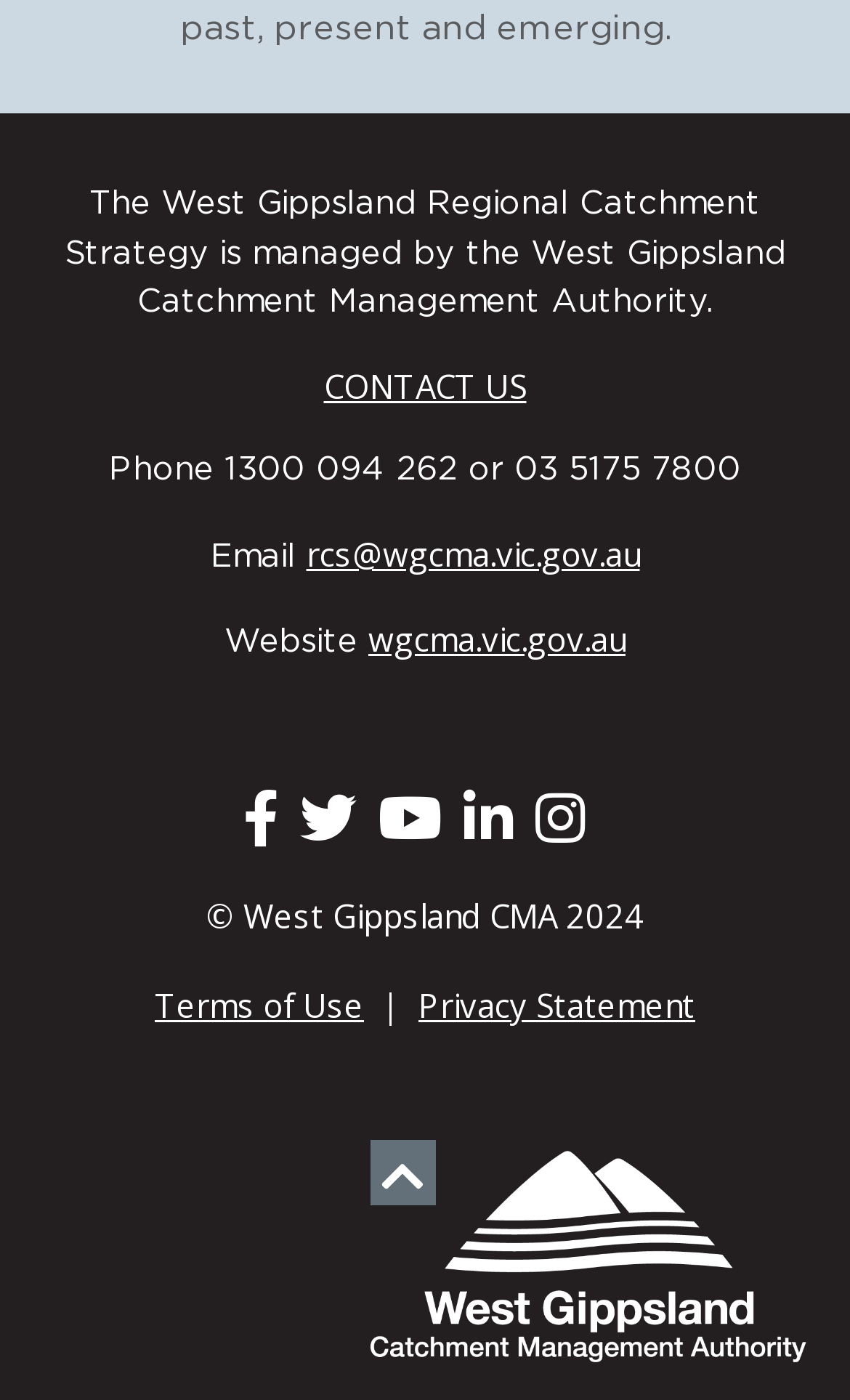What is the loss in native shrubs?
Refer to the image and respond with a one-word or short-phrase answer.

-52%